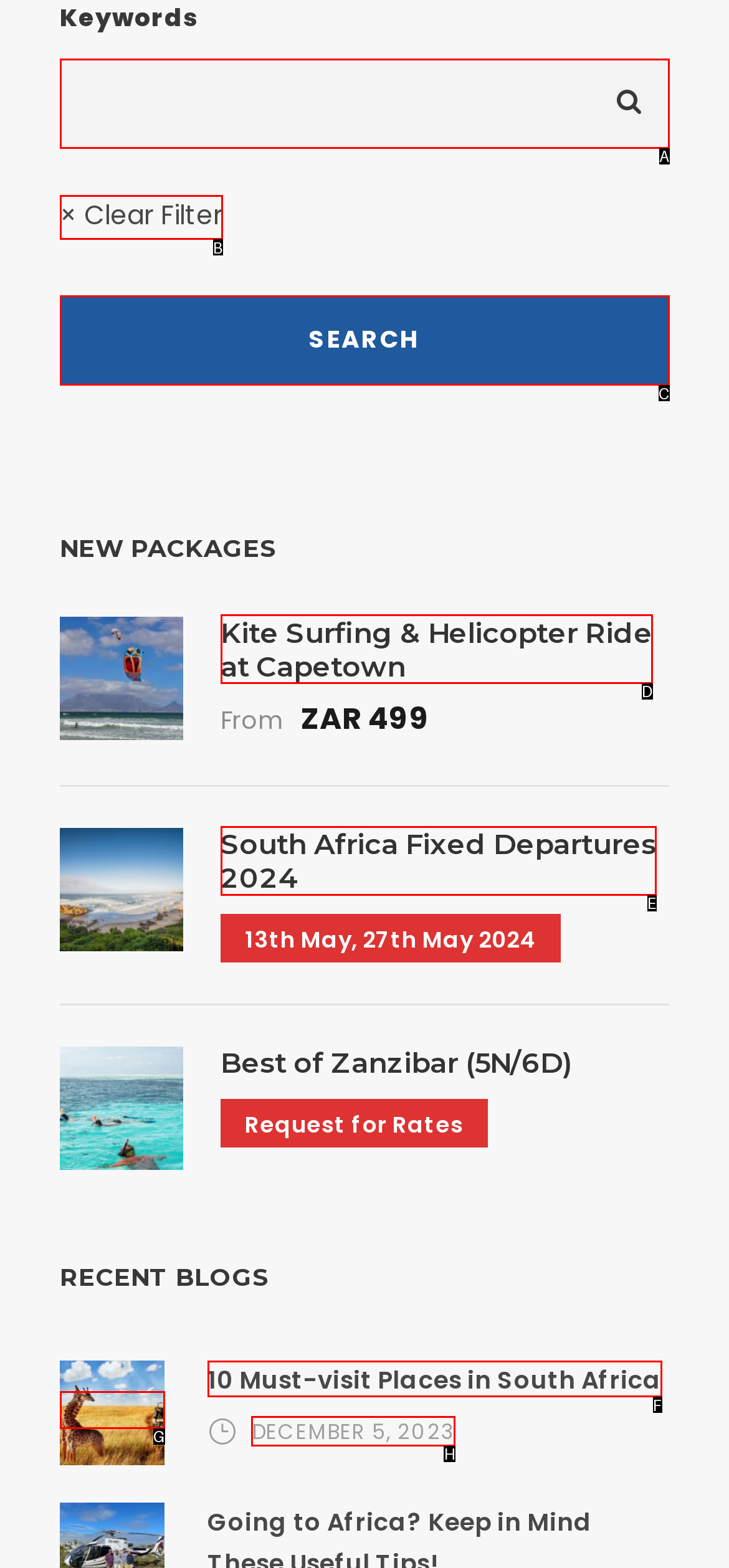Choose the UI element you need to click to carry out the task: Read 10 Must-visit Places in South Africa.
Respond with the corresponding option's letter.

F